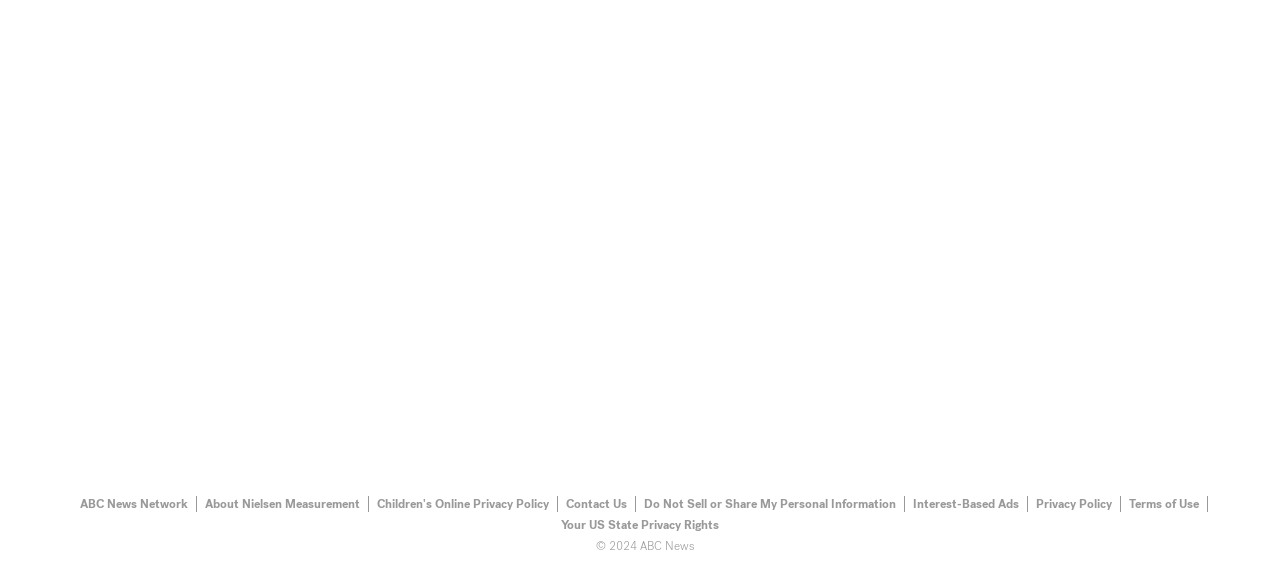What is the last link in the footer section?
Look at the image and construct a detailed response to the question.

The answer can be found by looking at the last link in the footer section, which is 'Your US State Privacy Rights'.